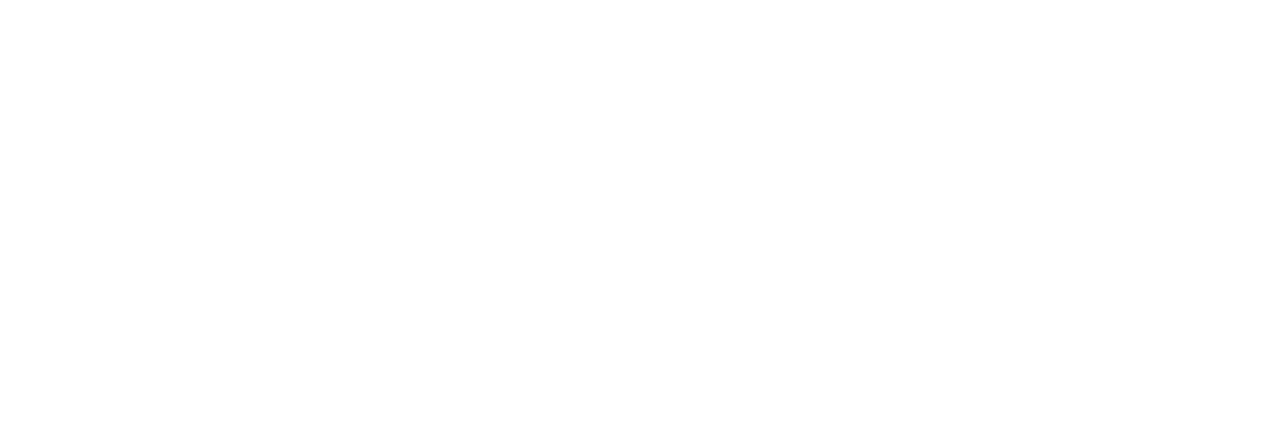What is the graphic intended to enhance?
Analyze the image and provide a thorough answer to the question.

The graphic is positioned prominently on the webpage, guiding visitors towards taking action for their moving needs, which implies that it is intended to enhance the user interface of the webpage.